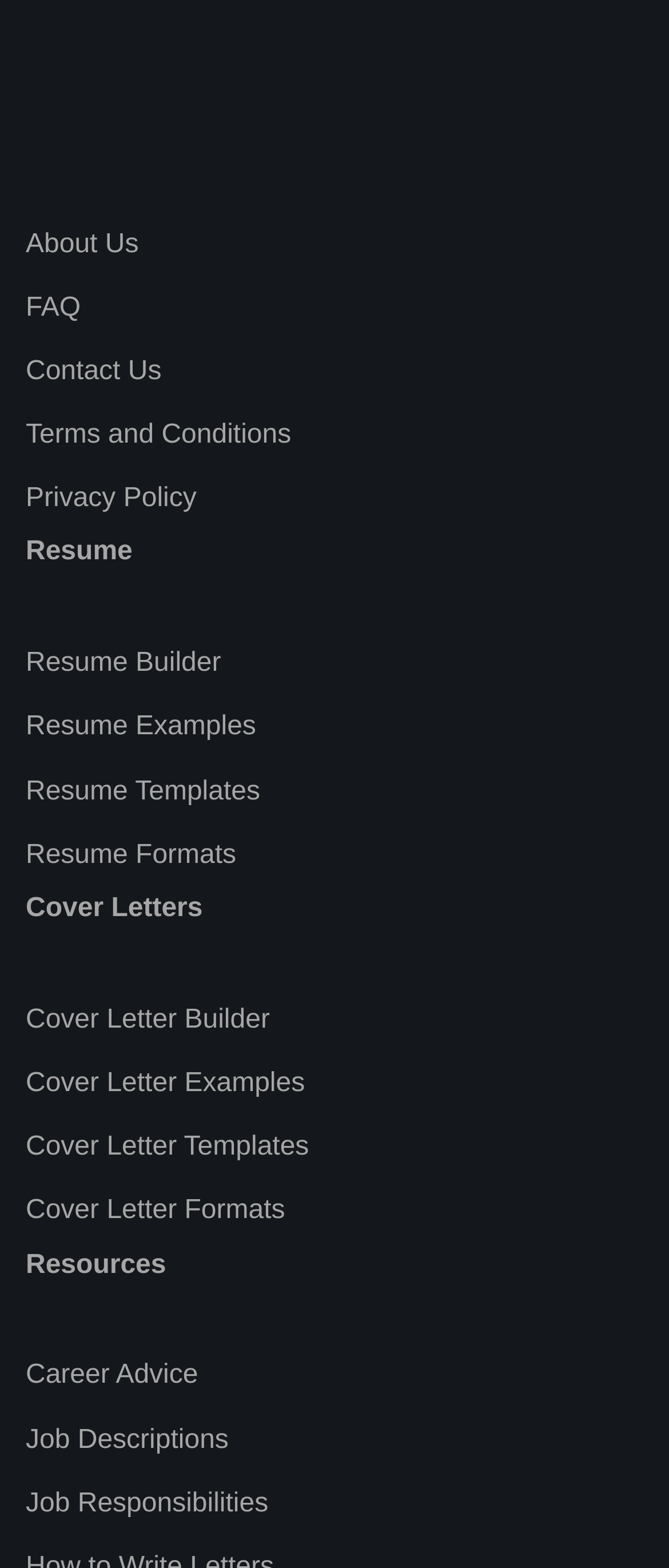What is the main category of the webpage?
Look at the screenshot and provide an in-depth answer.

Based on the webpage structure and content, it appears to be a webpage related to resume and job-related resources, with categories such as resume builder, cover letters, and job descriptions.